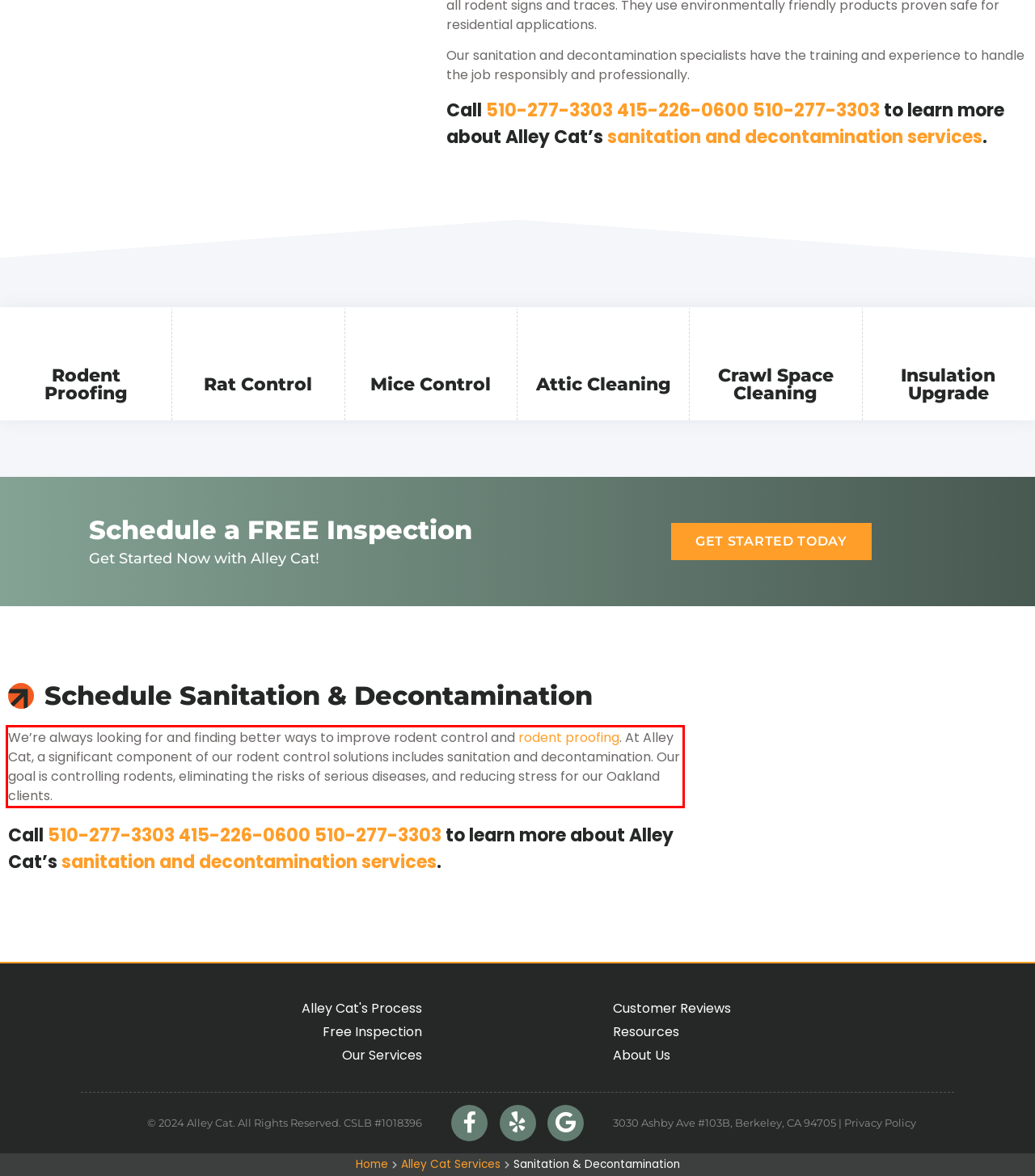Identify and transcribe the text content enclosed by the red bounding box in the given screenshot.

We’re always looking for and finding better ways to improve rodent control and rodent proofing. At Alley Cat, a significant component of our rodent control solutions includes sanitation and decontamination. Our goal is controlling rodents, eliminating the risks of serious diseases, and reducing stress for our Oakland clients.